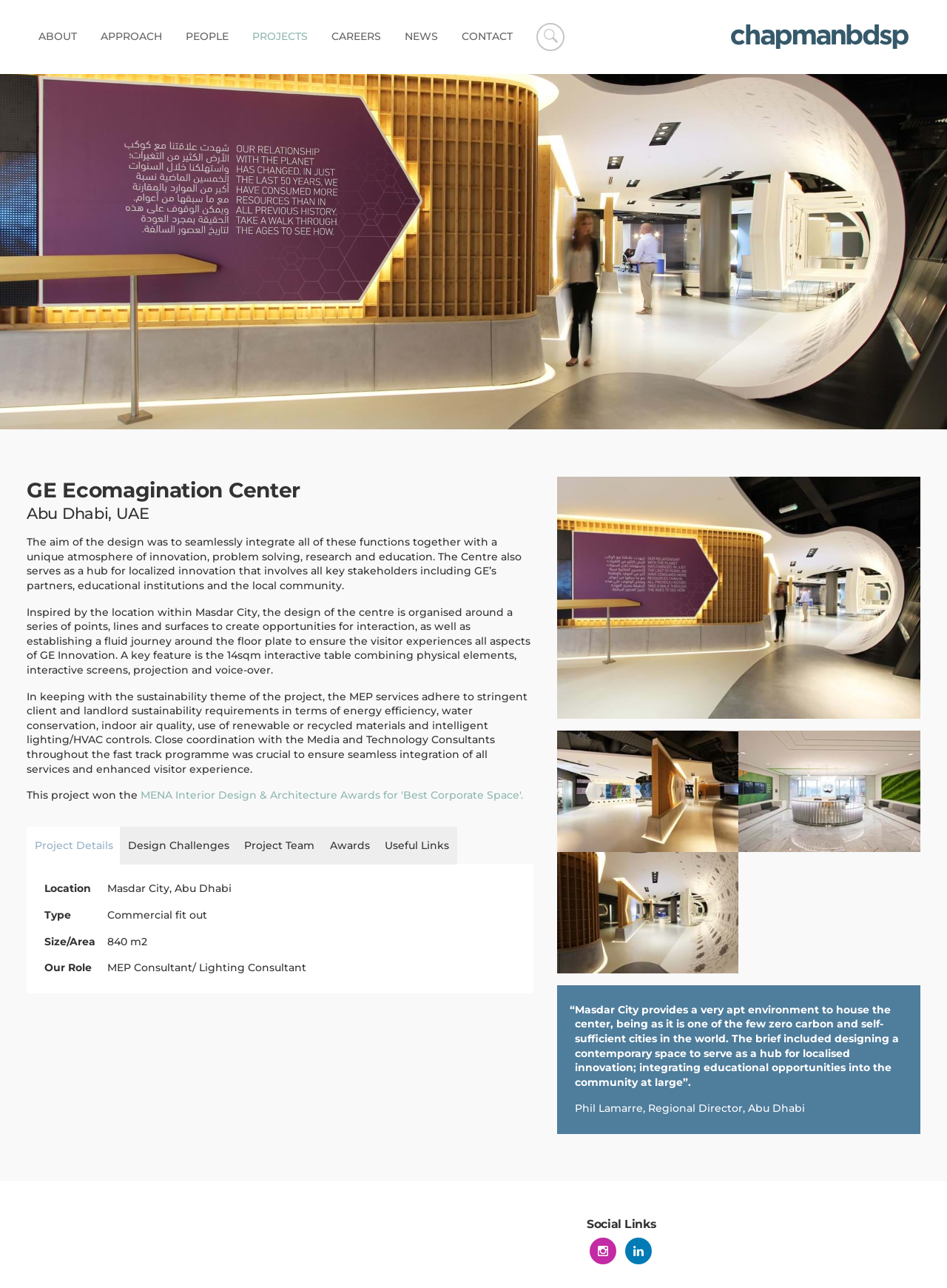Carefully examine the image and provide an in-depth answer to the question: What is the location of the GE Ecomagination Center?

I found the answer by looking at the 'Location' field in the 'Project Details' section, which is located below the main heading and above the 'Type' field.